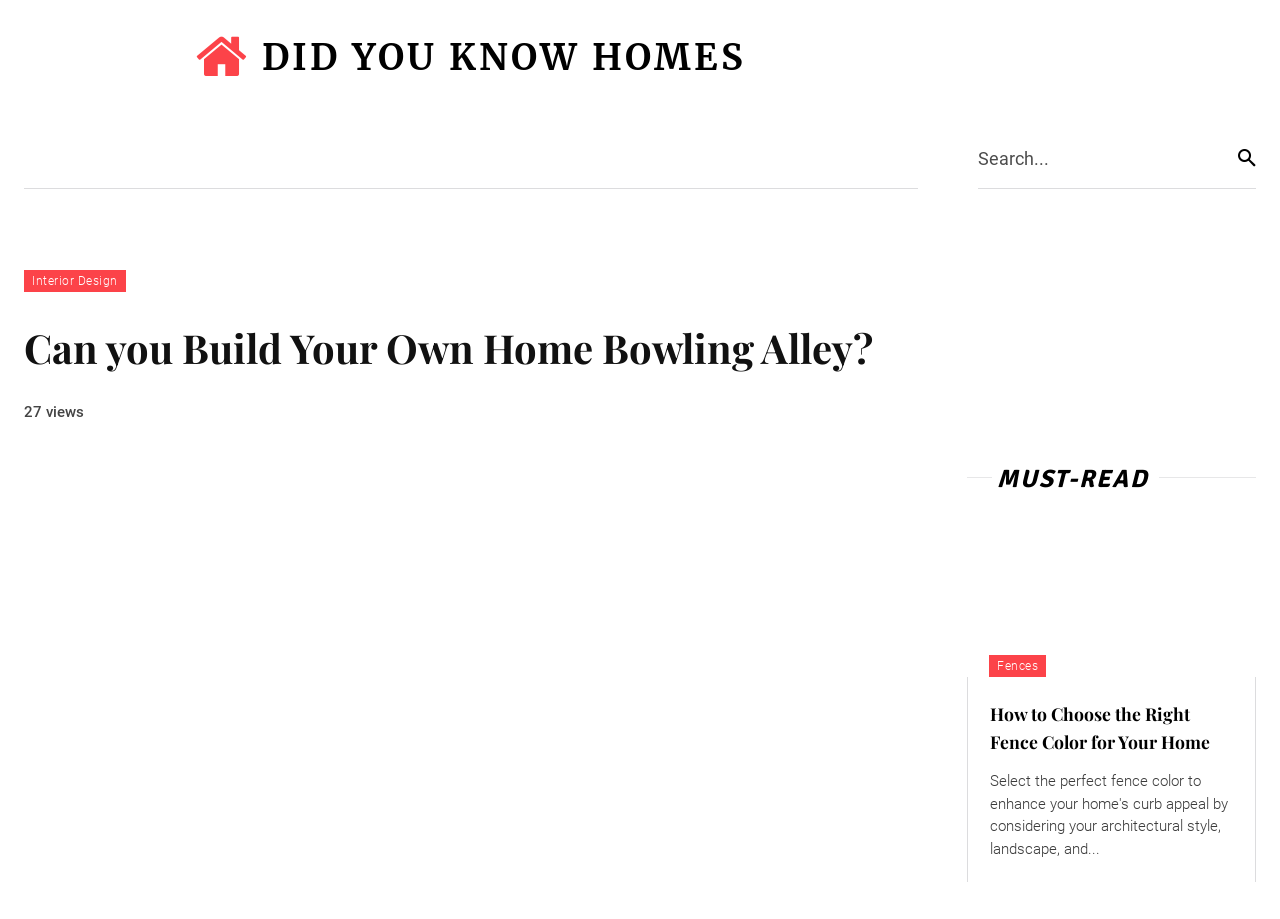Give a short answer to this question using one word or a phrase:
What is the text next to the search button?

Search...